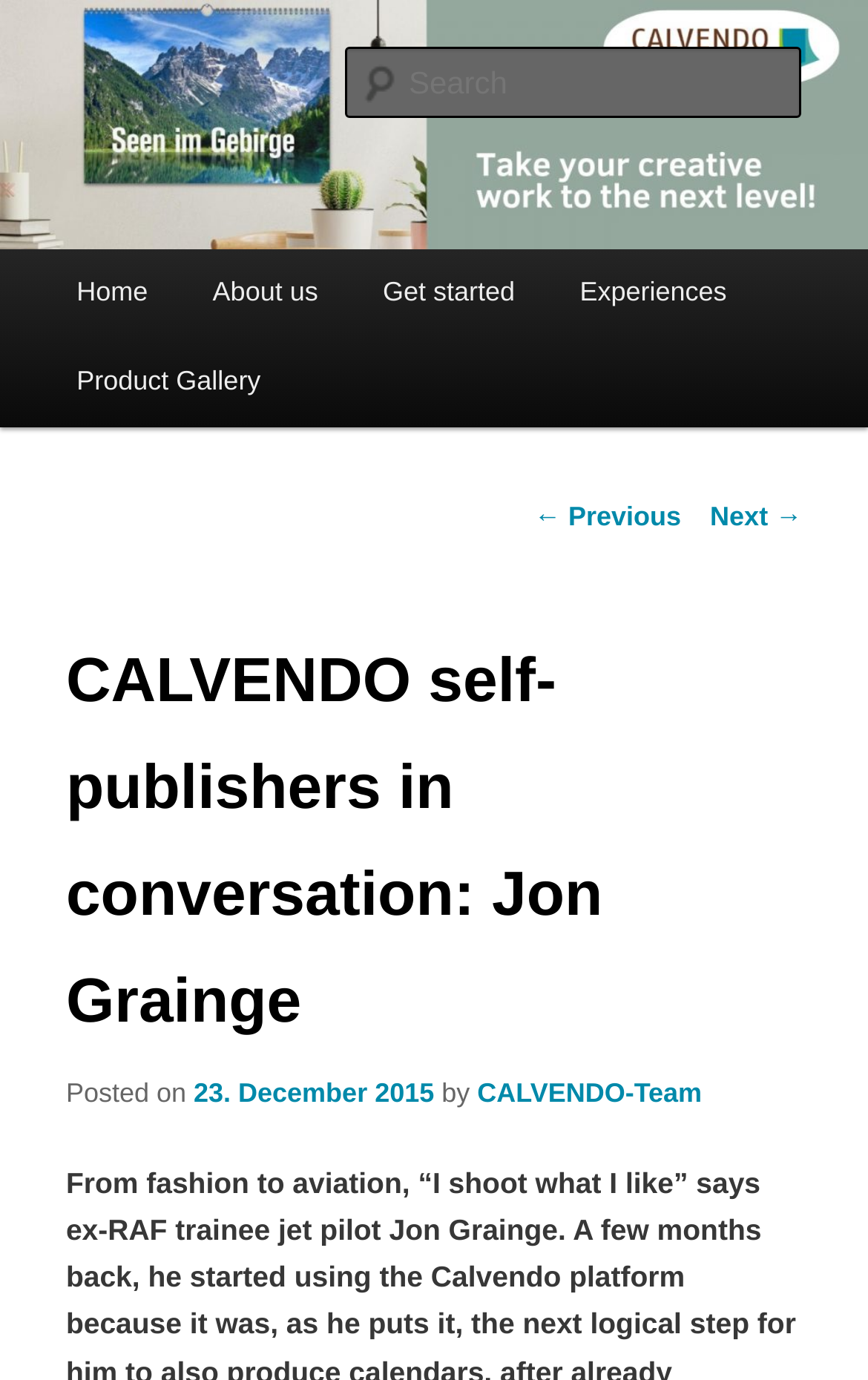Please identify the bounding box coordinates of the element I should click to complete this instruction: 'Click the Call Us link'. The coordinates should be given as four float numbers between 0 and 1, like this: [left, top, right, bottom].

None